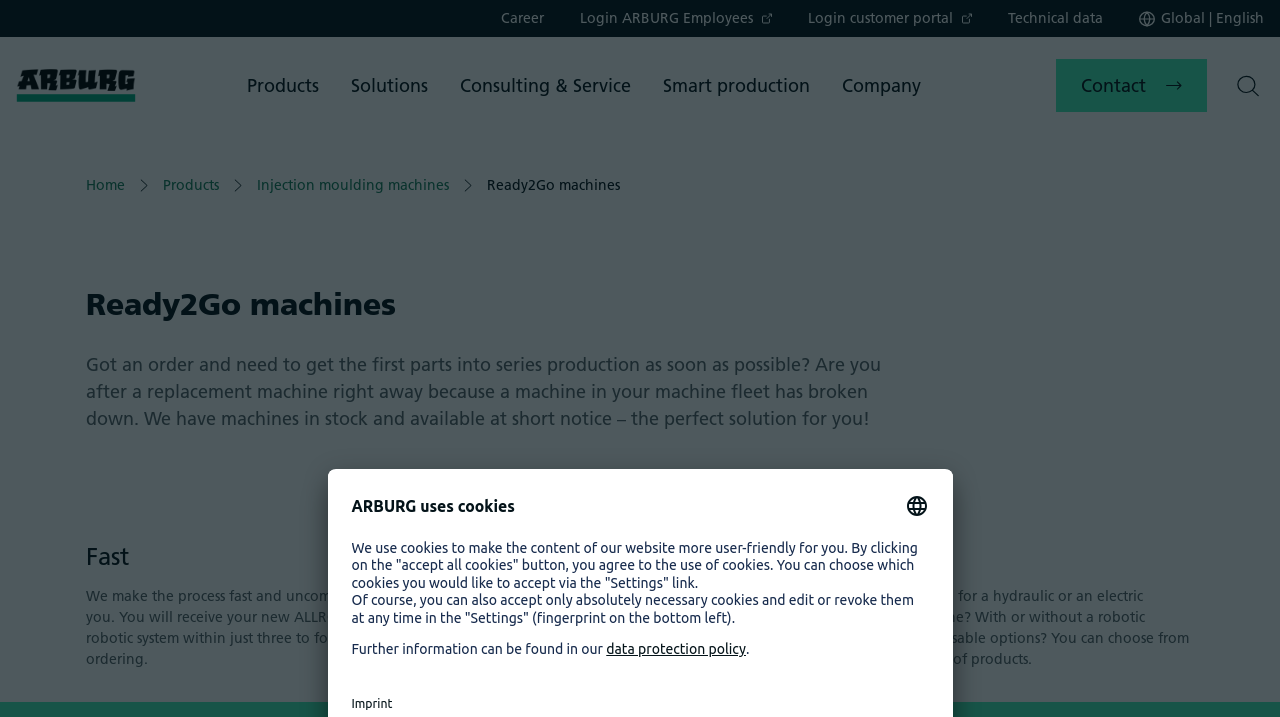What are the three benefits of Ready2Go machines?
Using the image, elaborate on the answer with as much detail as possible.

The webpage highlights three benefits of Ready2Go machines: Fast, which means the process is fast and uncomplicated; Individual, which means customers can adapt a stock machine to their individual requirements; and Versatile, which means customers can choose from a wide range of products.